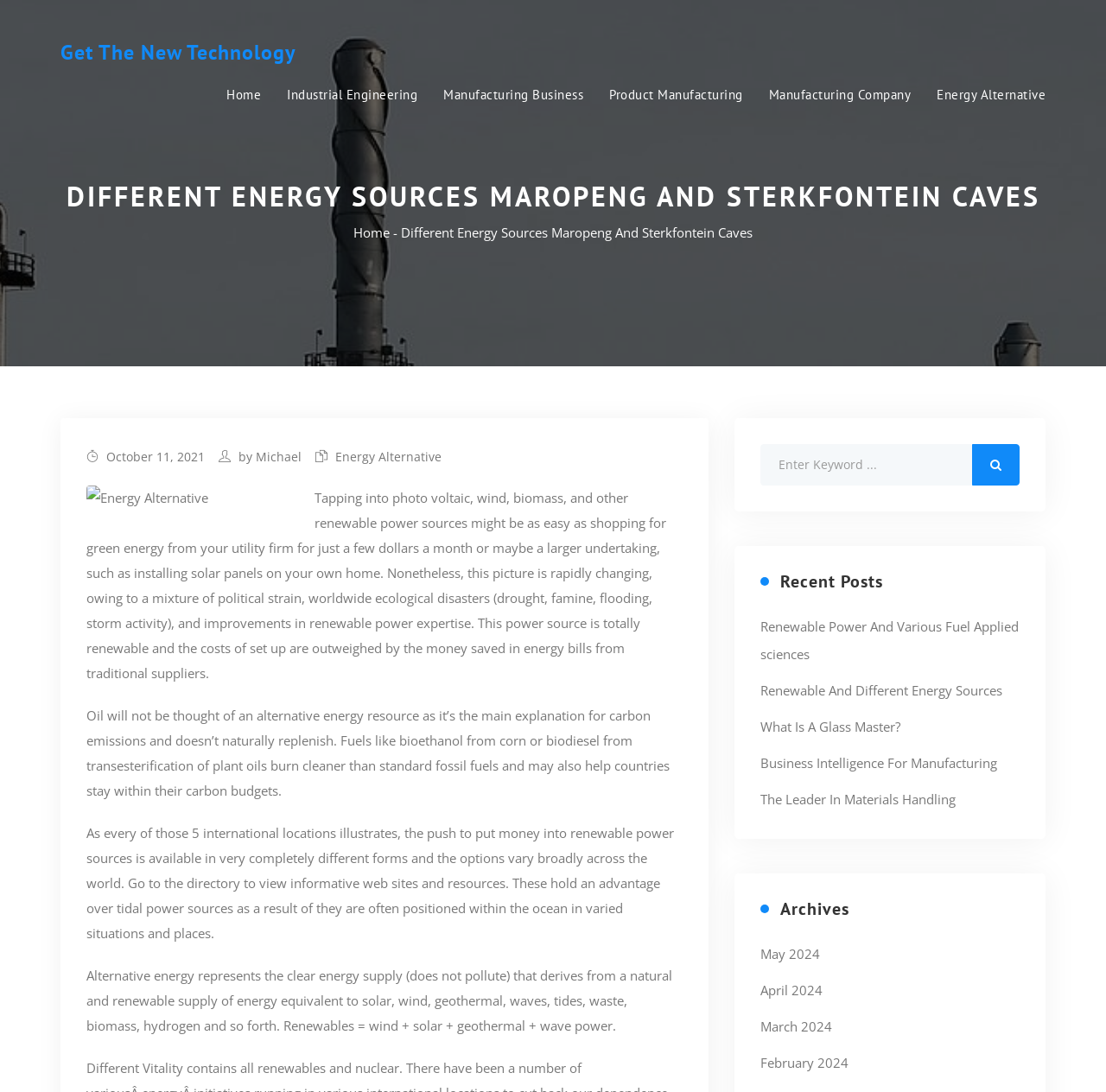Who is the author of this article?
Please give a detailed answer to the question using the information shown in the image.

The author of this article is Michael, as indicated by the link 'Michael' next to the date 'October 11, 2021'.